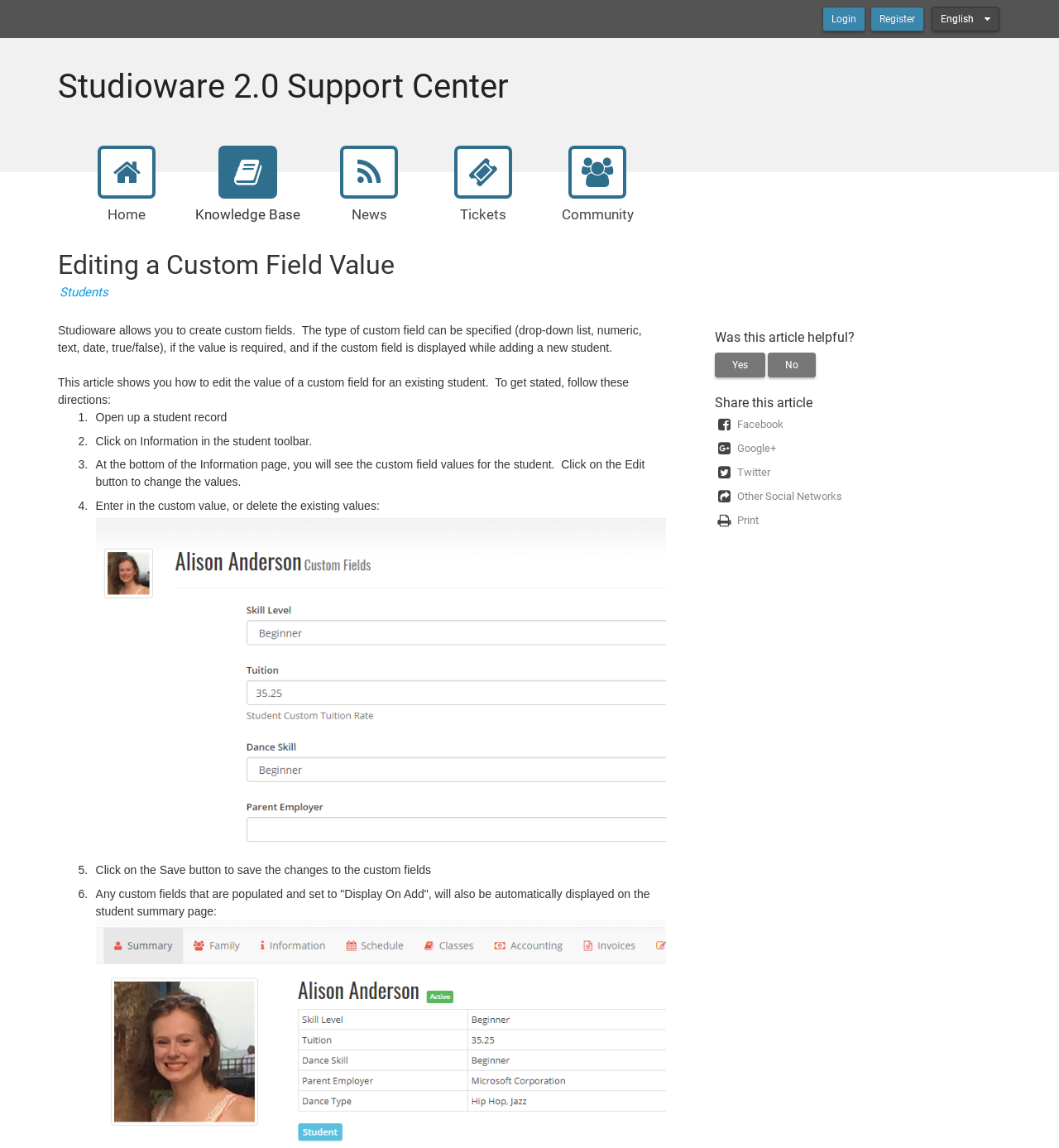Determine the coordinates of the bounding box that should be clicked to complete the instruction: "Click on the 'NEXT A Deep Dive Into New Television Technology: Your Passport To A World Of Discovery Go Tech And Beyond' link". The coordinates should be represented by four float numbers between 0 and 1: [left, top, right, bottom].

None